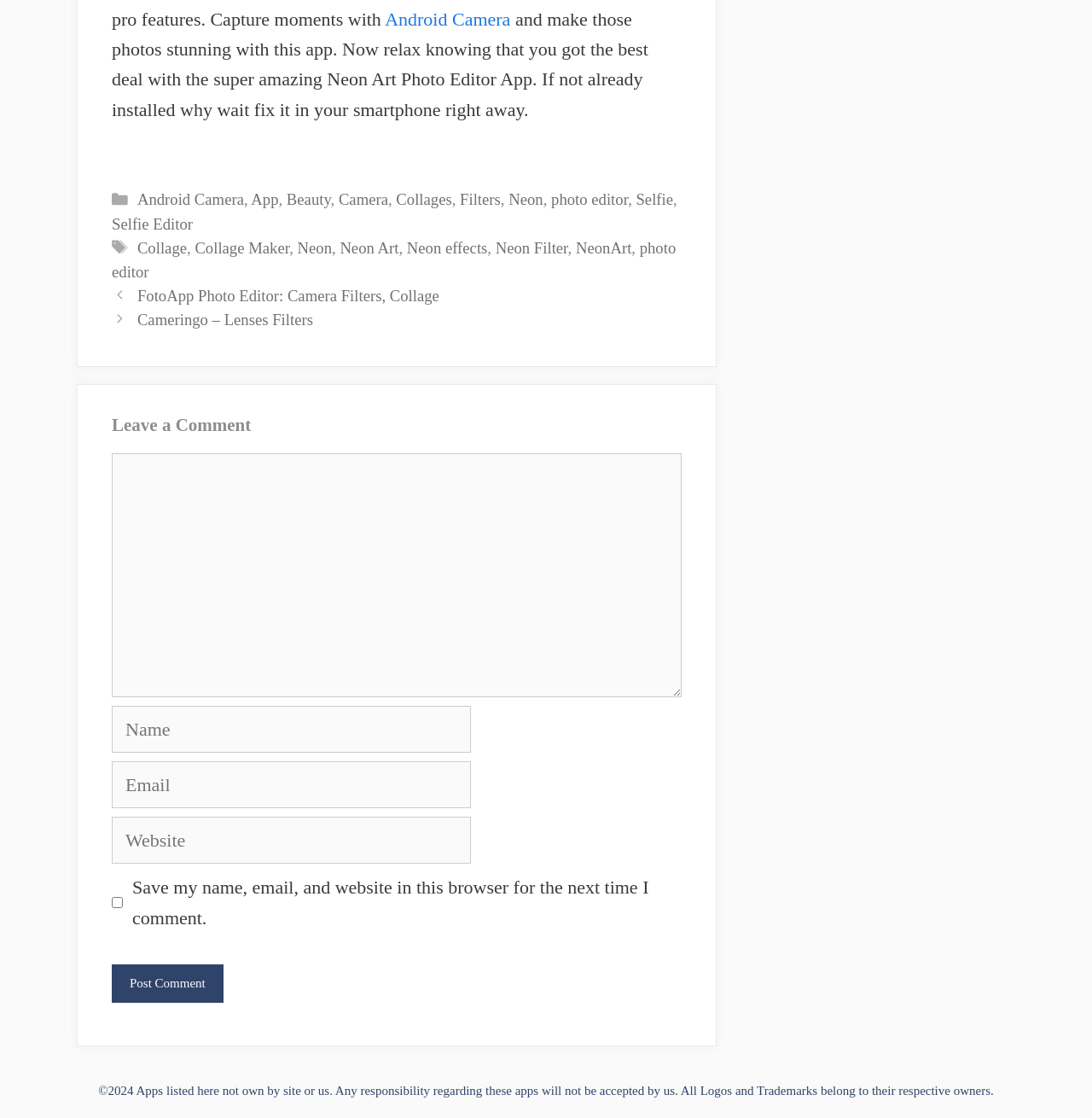Find the bounding box coordinates of the clickable area required to complete the following action: "Click on the 'FotoApp Photo Editor: Camera Filters, Collage' link".

[0.126, 0.256, 0.402, 0.272]